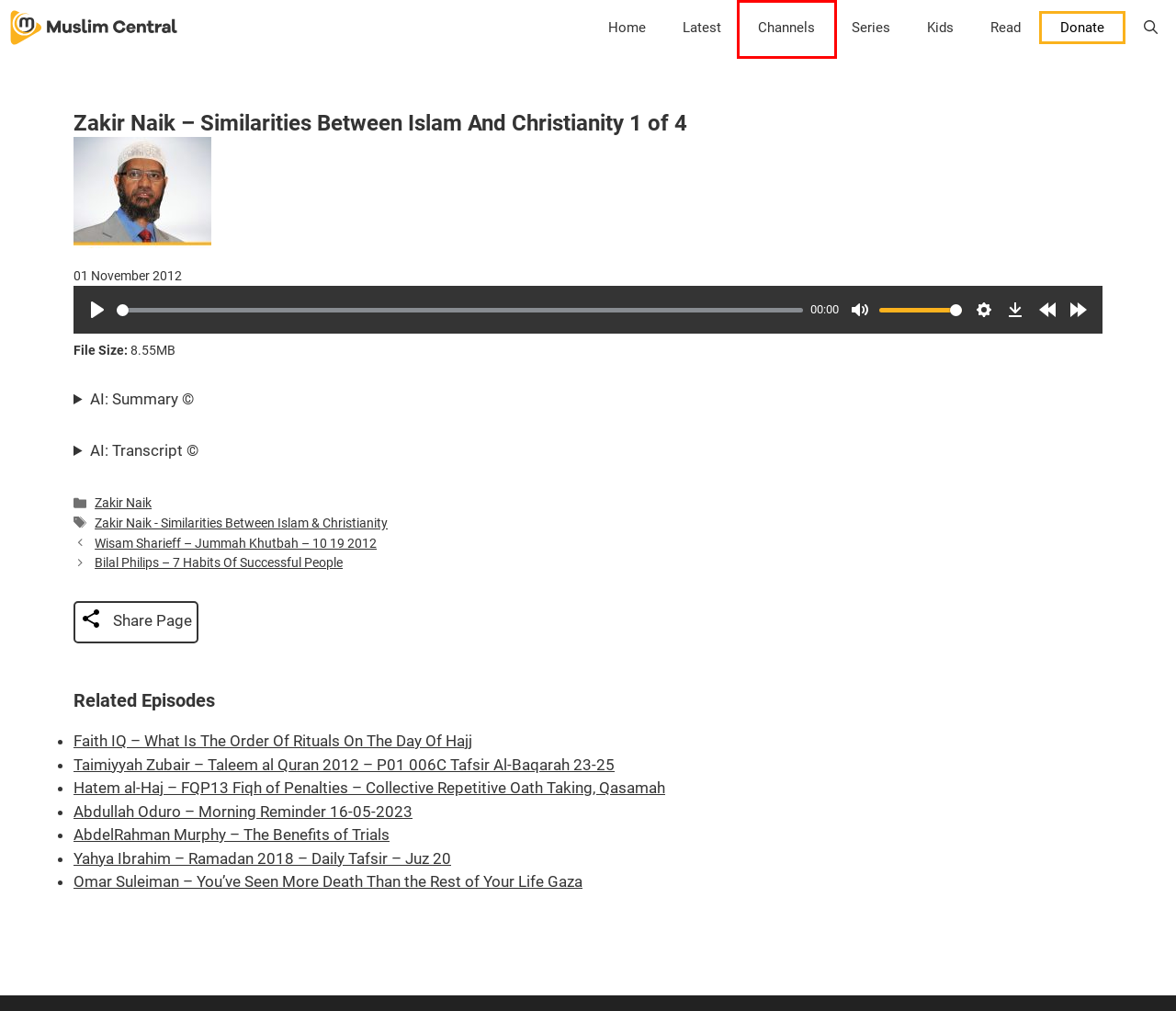You are given a screenshot of a webpage with a red rectangle bounding box around a UI element. Select the webpage description that best matches the new webpage after clicking the element in the bounding box. Here are the candidates:
A. Taimiyyah Zubair - Taleem al Quran 2012 - P01 006C Tafsir Al-Baqarah 23-25
B. Yahya Ibrahim - Ramadan 2018 - Daily Tafsir - Juz 20
C. Podcasts - Muslim Central
D. Donate • Muslim Central
E. Omar Suleiman - You've Seen More Death Than the Rest of Your Life Gaza
F. Wisam Sharieff - Jummah Khutbah - 10 19 2012
G. Zakir Naik • Lectures • Muslim Central
H. Bilal Philips - 7 Habits Of Successful People

C